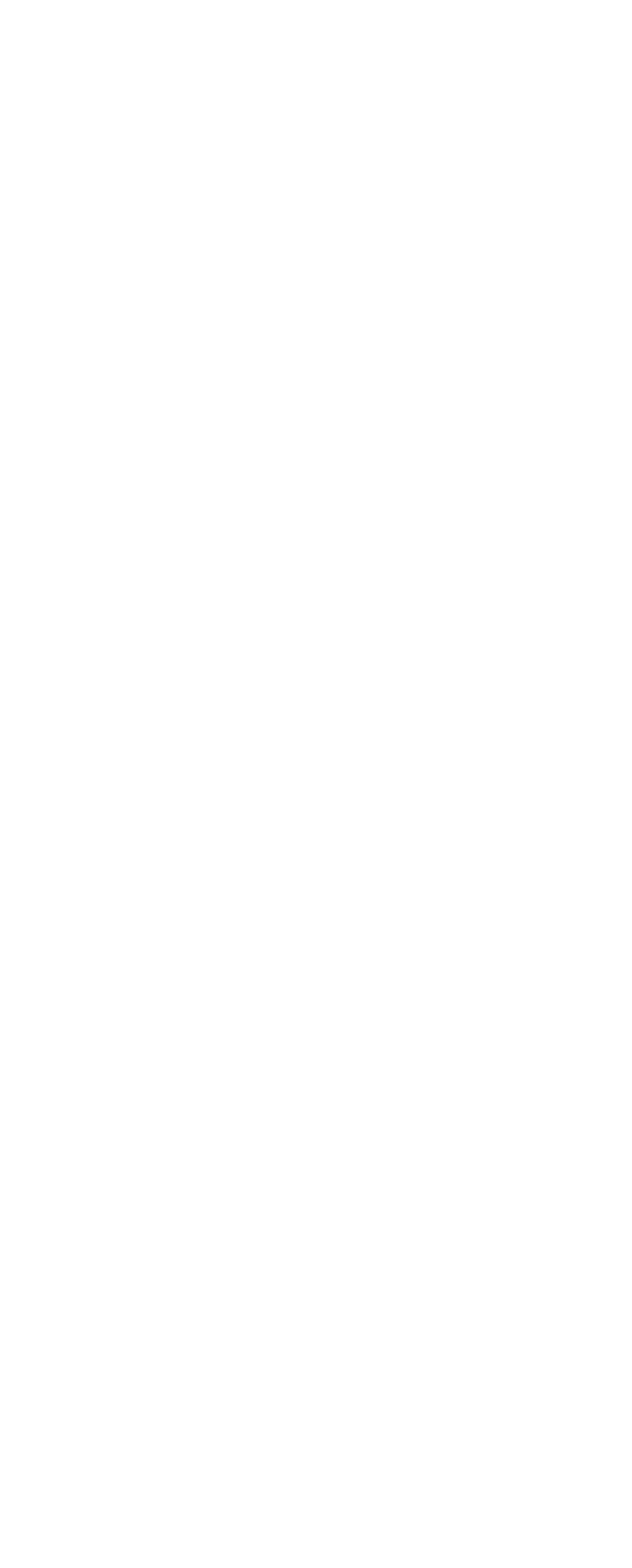Locate the bounding box coordinates of the clickable region to complete the following instruction: "Read 'Today’s Contemplation Essays: Compilation, Volume 1'."

[0.04, 0.242, 0.886, 0.291]